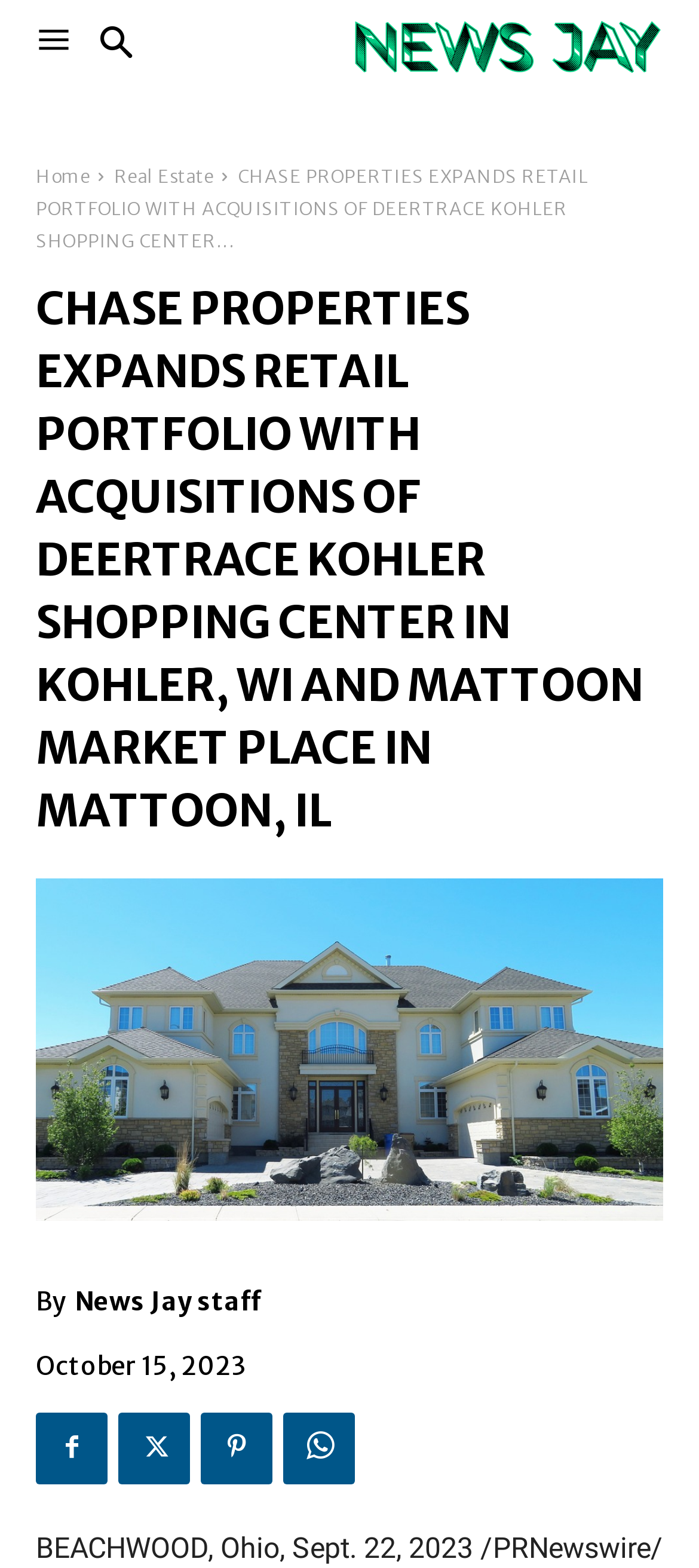Please identify and generate the text content of the webpage's main heading.

CHASE PROPERTIES EXPANDS RETAIL PORTFOLIO WITH ACQUISITIONS OF DEERTRACE KOHLER SHOPPING CENTER IN KOHLER, WI AND MATTOON MARKET PLACE IN MATTOON, IL